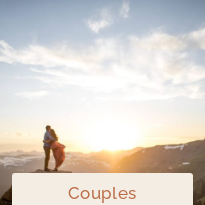Capture every detail in the image and describe it fully.

The image captures a breathtaking moment of a couple standing on a rocky outcrop, embraced in a loving pose as they overlook a stunning sunset. The warm golden hues of the sun setting behind the mountains create a romantic backdrop, highlighting the couple’s silhouette. Below the image, the word "Couples" is prominently displayed, emphasizing the theme of love and connection in beautiful outdoor settings. This visual encapsulates the essence of couples photography, showcasing intimate moments surrounded by nature's grandeur.